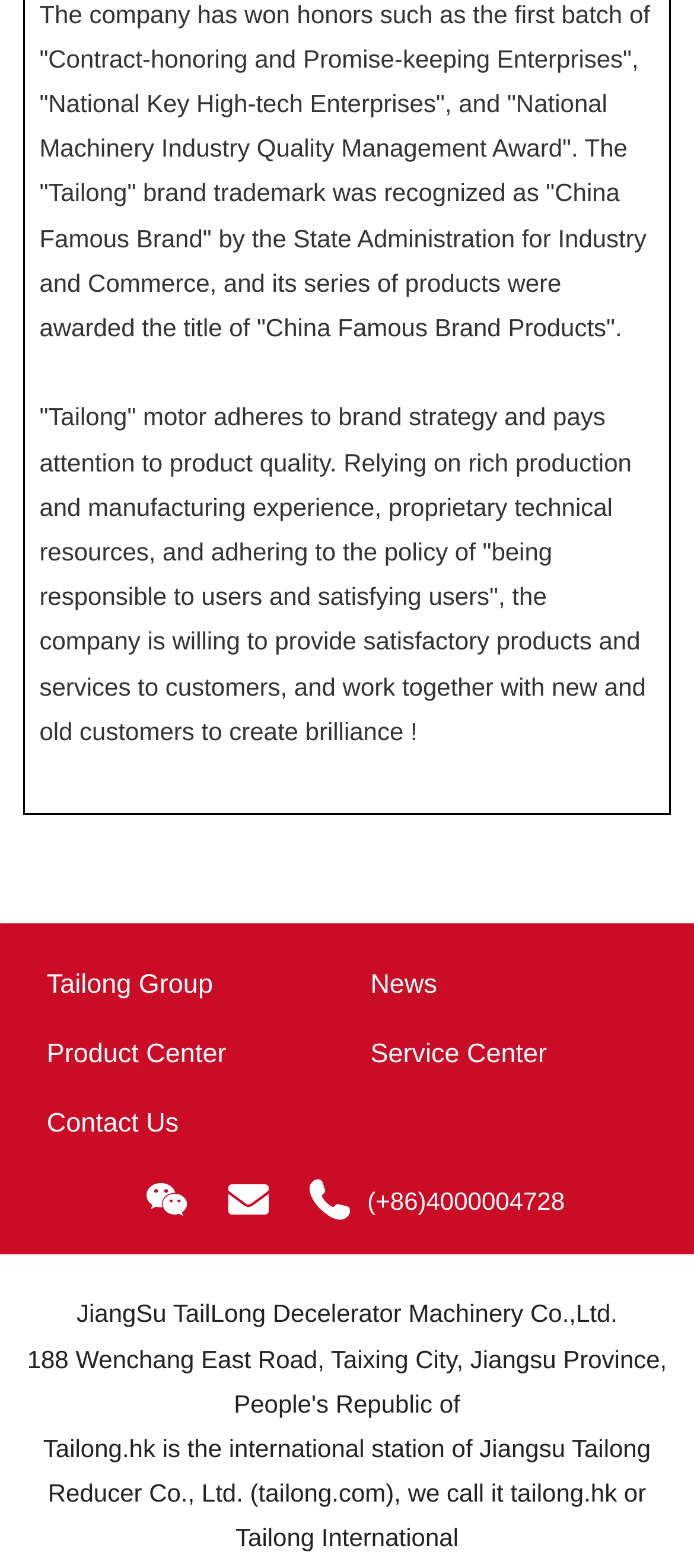What is the phone number of the company?
Please answer the question with a single word or phrase, referencing the image.

(+86)4000004728